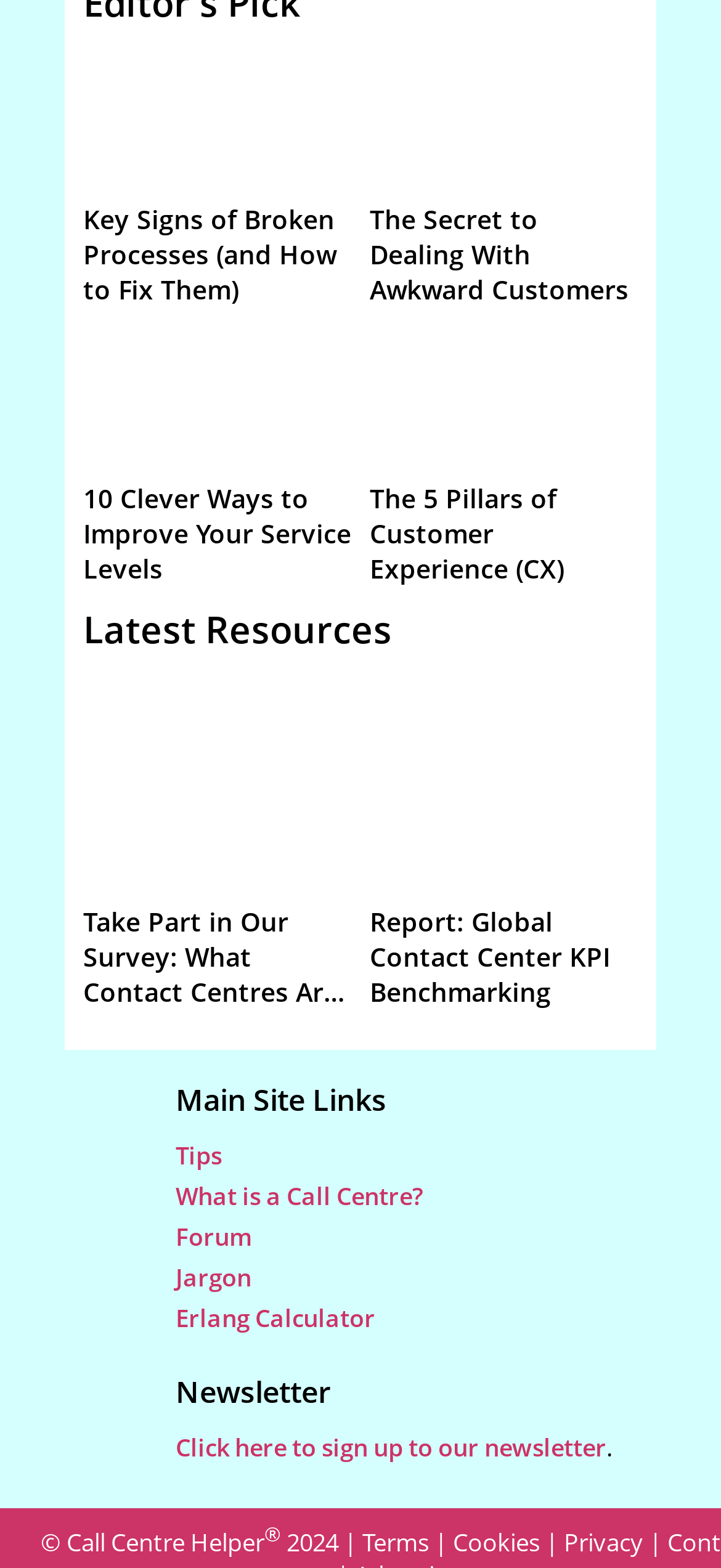Given the webpage screenshot, identify the bounding box of the UI element that matches this description: "Latest Resources".

[0.115, 0.385, 0.544, 0.417]